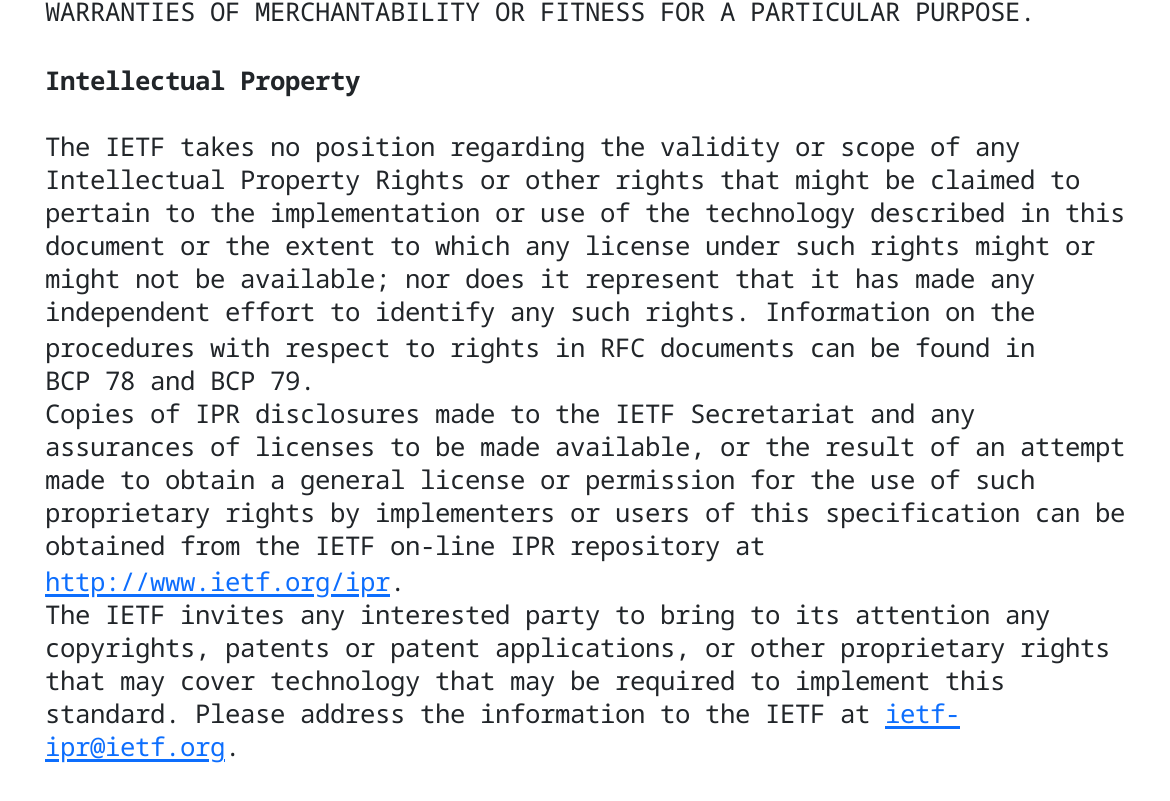Give the bounding box coordinates for the element described by: "ietf-ipr@ietf.org".

[0.038, 0.87, 0.821, 0.956]